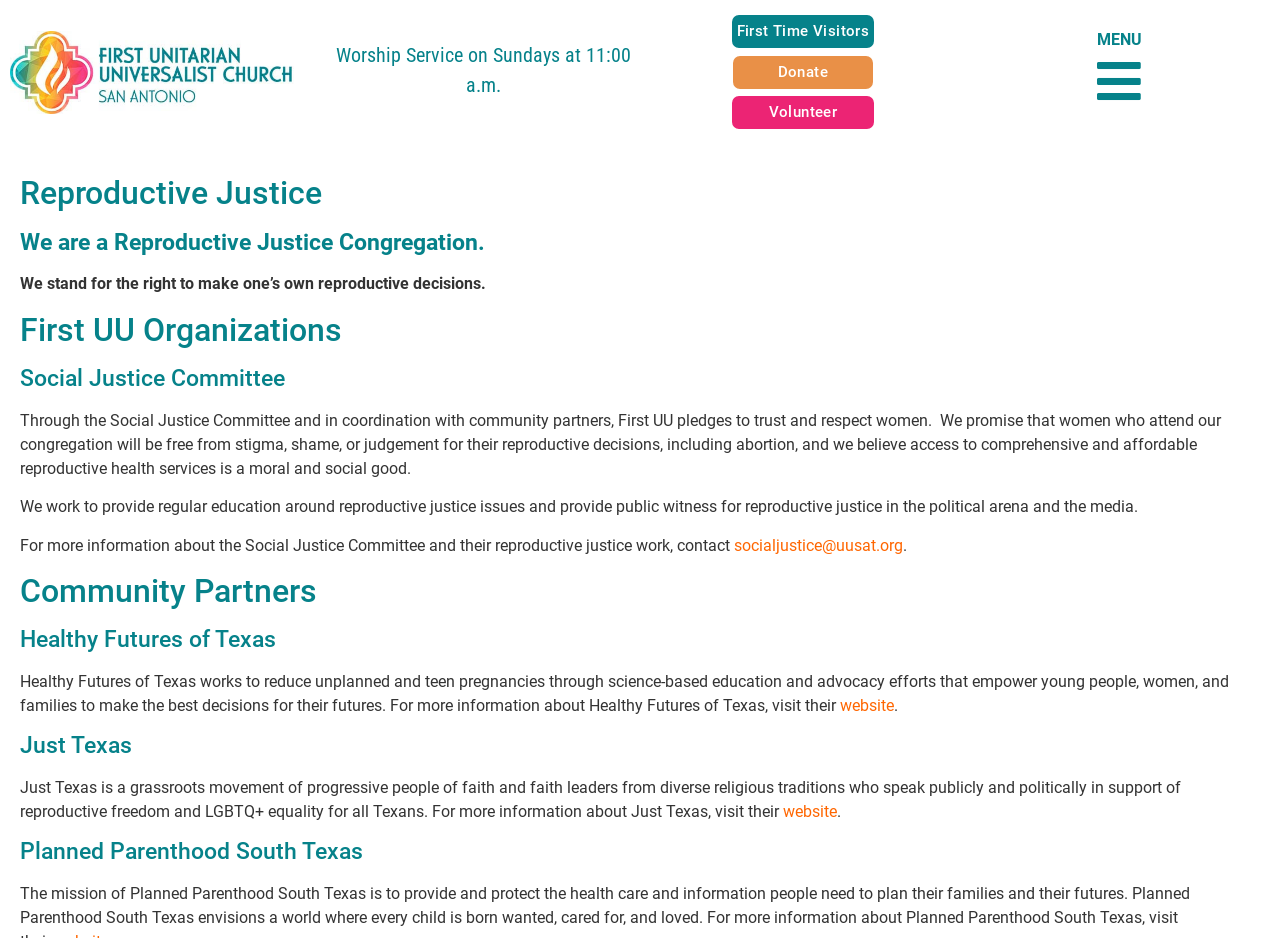Please provide a detailed answer to the question below by examining the image:
What is the name of the committee that works on reproductive justice issues?

I found the answer by looking at the heading element with the content 'Social Justice Committee' which is located in the middle of the webpage.